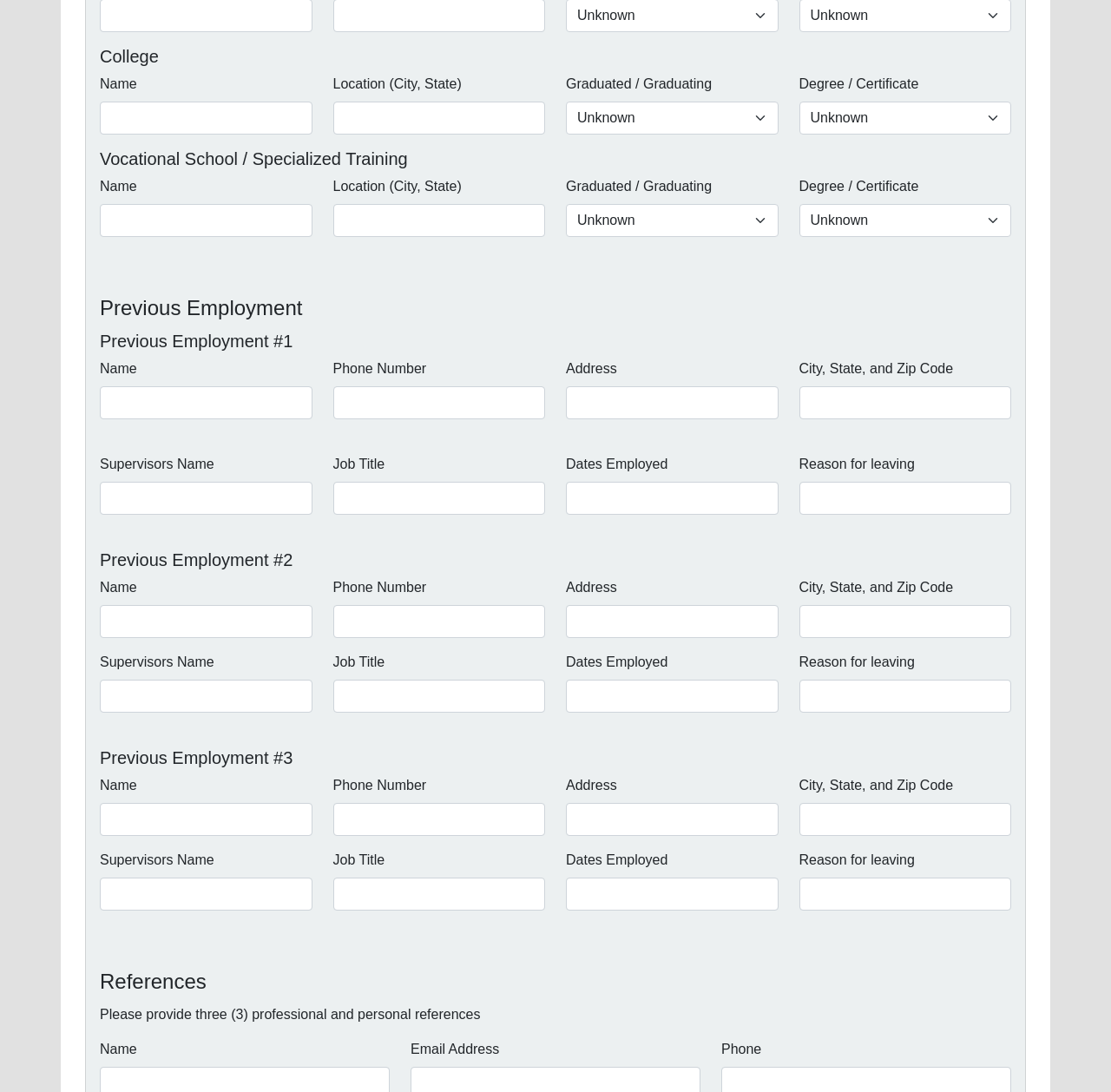Identify the bounding box for the UI element described as: "parent_node: Name name="prev_employment_name_1"". The coordinates should be four float numbers between 0 and 1, i.e., [left, top, right, bottom].

[0.09, 0.354, 0.281, 0.384]